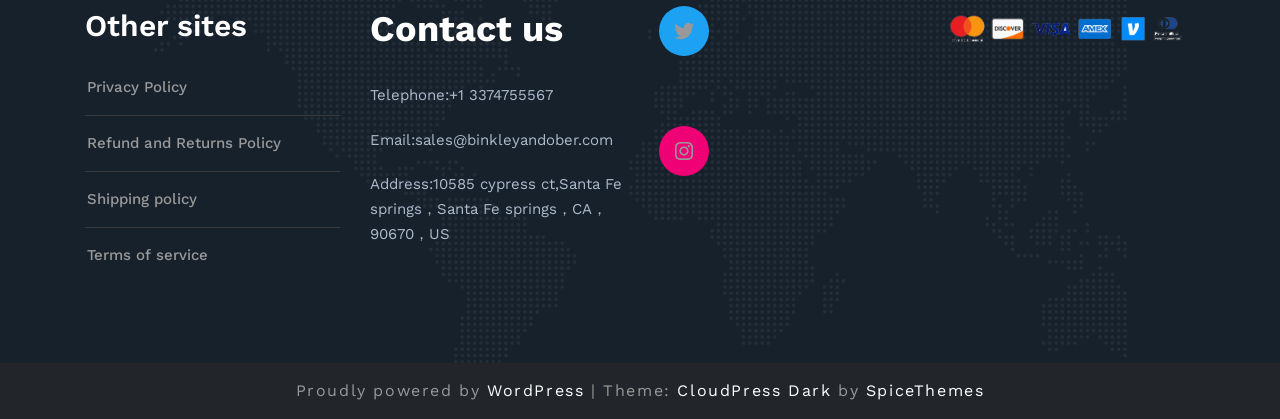From the details in the image, provide a thorough response to the question: What is the name of the theme used by the website?

I found the theme name by looking at the bottom of the webpage, where it is listed as '| Theme:CloudPress Dark'.